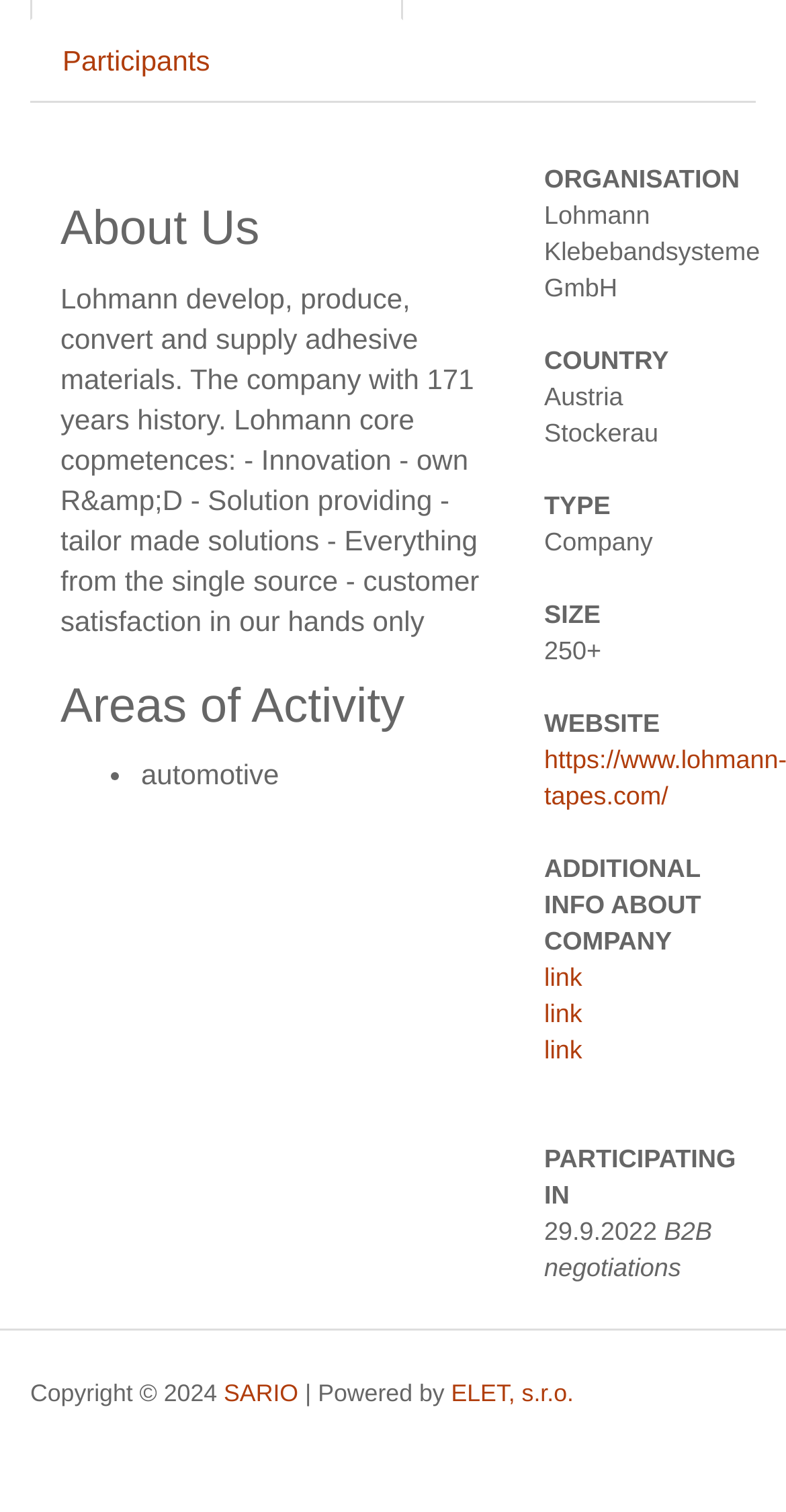Locate the bounding box coordinates of the UI element described by: "Menu". The bounding box coordinates should consist of four float numbers between 0 and 1, i.e., [left, top, right, bottom].

None